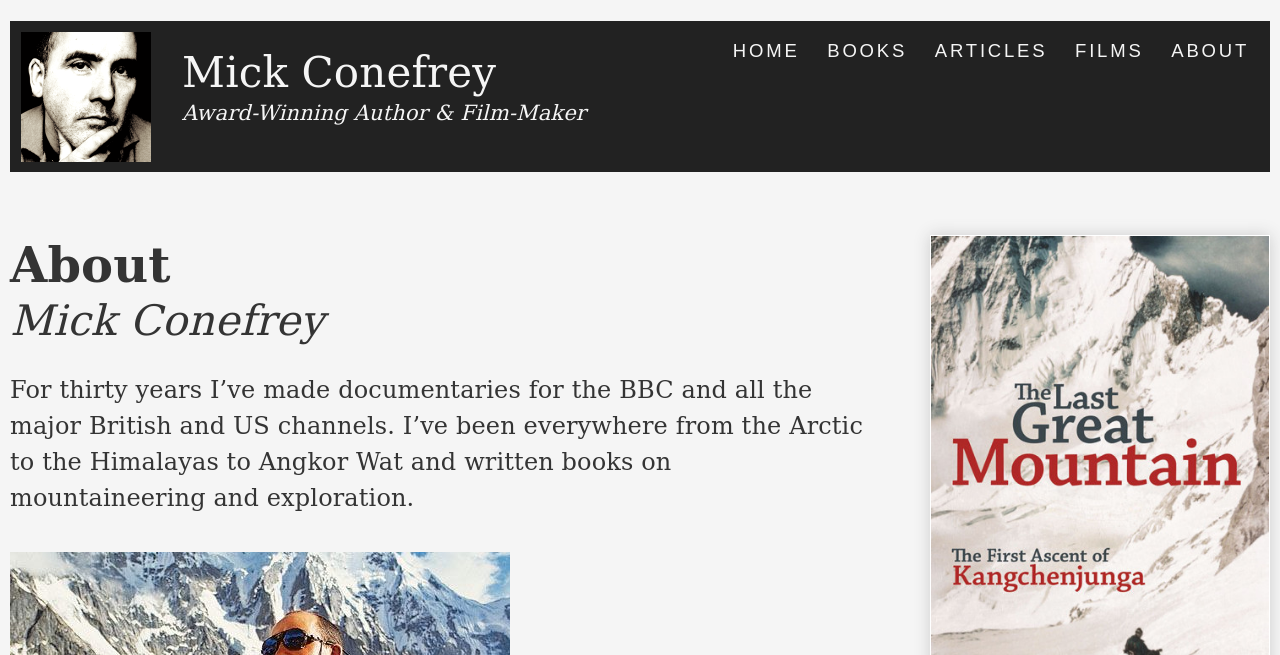What type of content does Mick Conefrey create?
Using the image as a reference, give a one-word or short phrase answer.

Documentaries